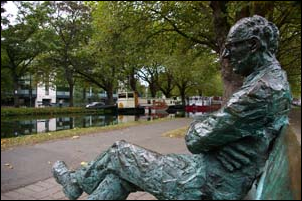Provide an in-depth description of all elements within the image.

The image captures a tranquil scene along a canal, showcasing a bronze statue of a contemplative figure seated on a bench. The statue, with arms crossed and a thoughtful gaze, embodies a moment of reflection amidst nature. Surrounding the statue are lush green trees, which frame the pathway and cast dappled shadows on the ground. In the background, just beyond the water, hints of city life can be seen with parked boats and buildings, suggesting a harmonious blend of urban and natural environments. This serene setting invites passersby to pause and engage in their own moments of introspection, mirroring the stillness of the statue.